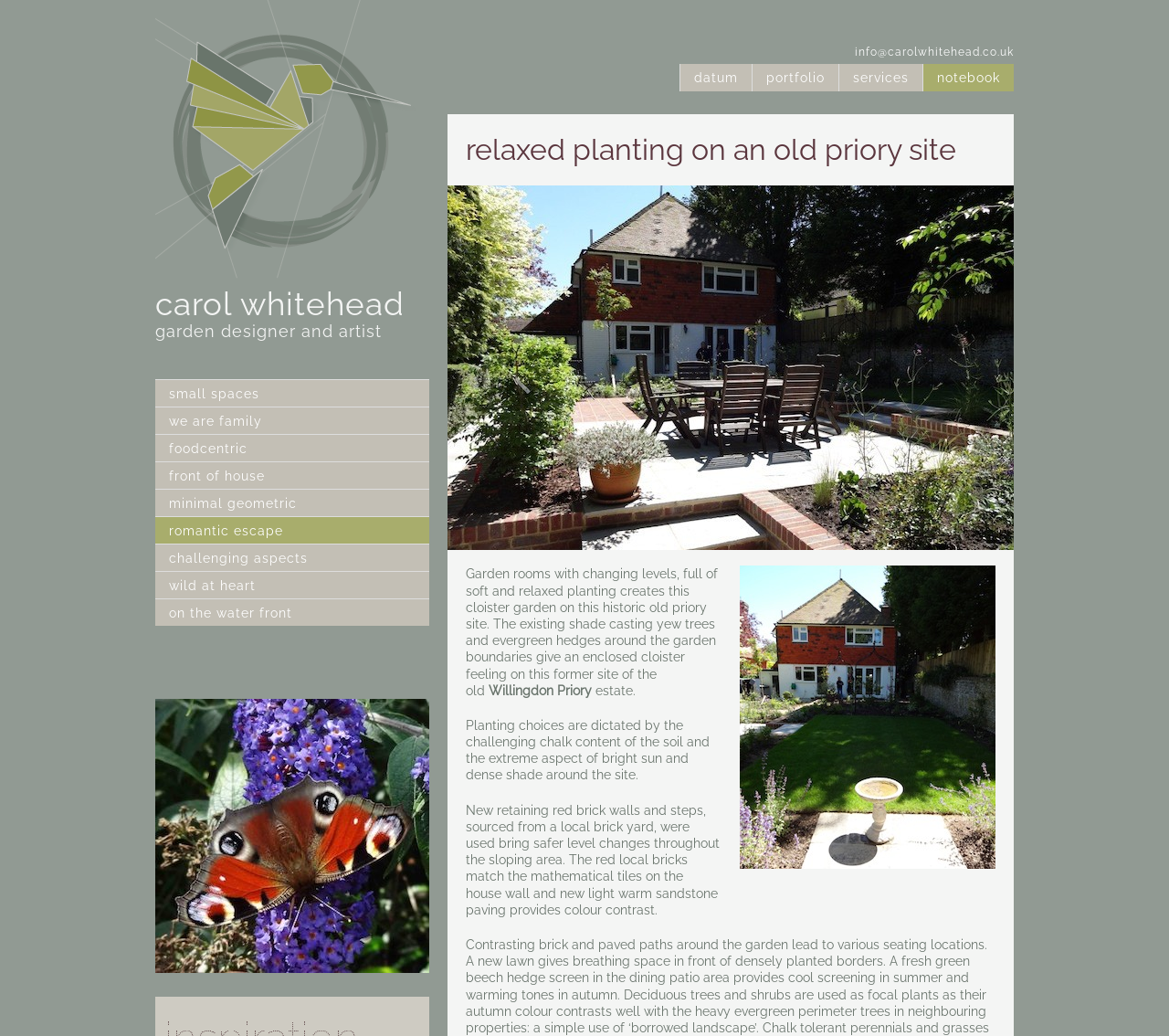With reference to the screenshot, provide a detailed response to the question below:
What is the name of the garden designer?

I found the answer by looking at the image description 'carol whitehead contemporary garden designer and artist' which is associated with the image at the top of the page.